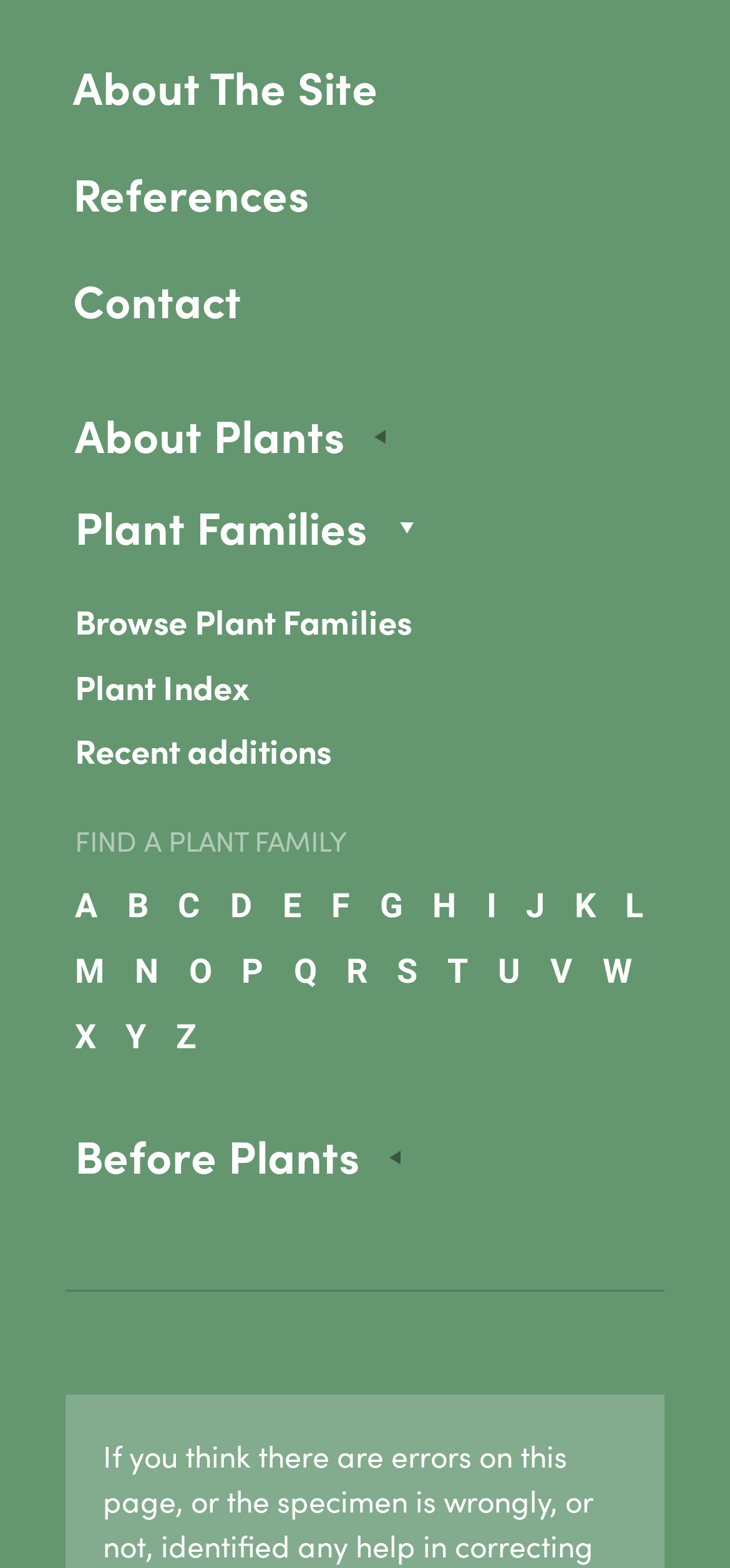Identify the bounding box for the UI element specified in this description: "References". The coordinates must be four float numbers between 0 and 1, formatted as [left, top, right, bottom].

[0.049, 0.088, 0.923, 0.156]